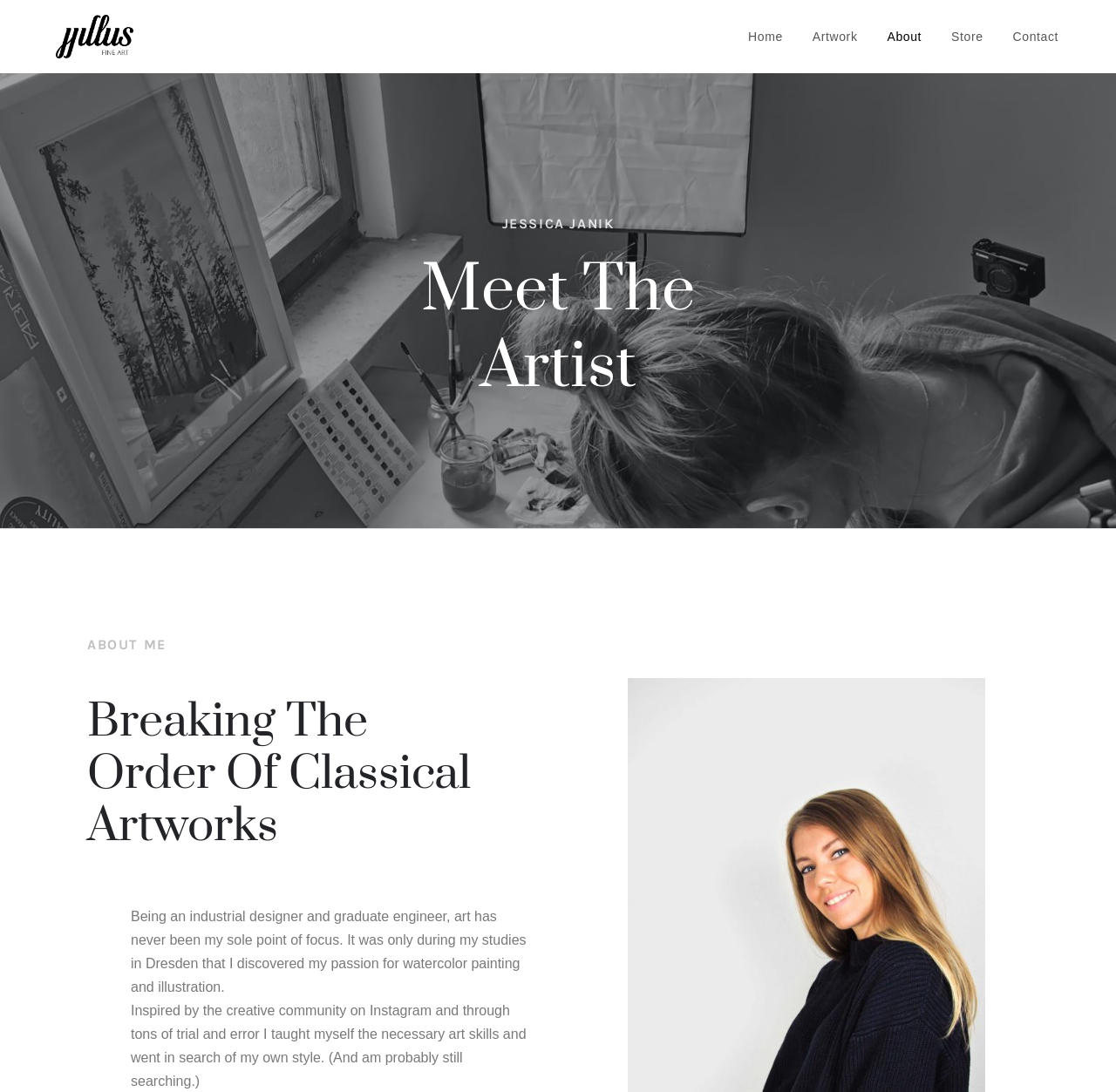Generate a comprehensive description of the webpage.

The webpage is about Jessica Janik, an artist who combines industrial design and art. At the top left corner, there is a small table with a link to "jjillus" accompanied by a small image. 

On the top right side, there is a navigation menu with five links: "Home", "Artwork", "About", "Store", and "Contact". 

Below the navigation menu, there is a large heading "JESSICA JANIK" followed by a smaller heading "Meet The Artist". 

On the left side, there is a section with a heading "ABOUT ME" and another heading "Breaking The Order Of Classical Artworks". 

Below these headings, there are two paragraphs of text. The first paragraph describes how Jessica discovered her passion for watercolor painting and illustration during her studies in Dresden. The second paragraph explains how she taught herself art skills through trial and error and is still searching for her own style.